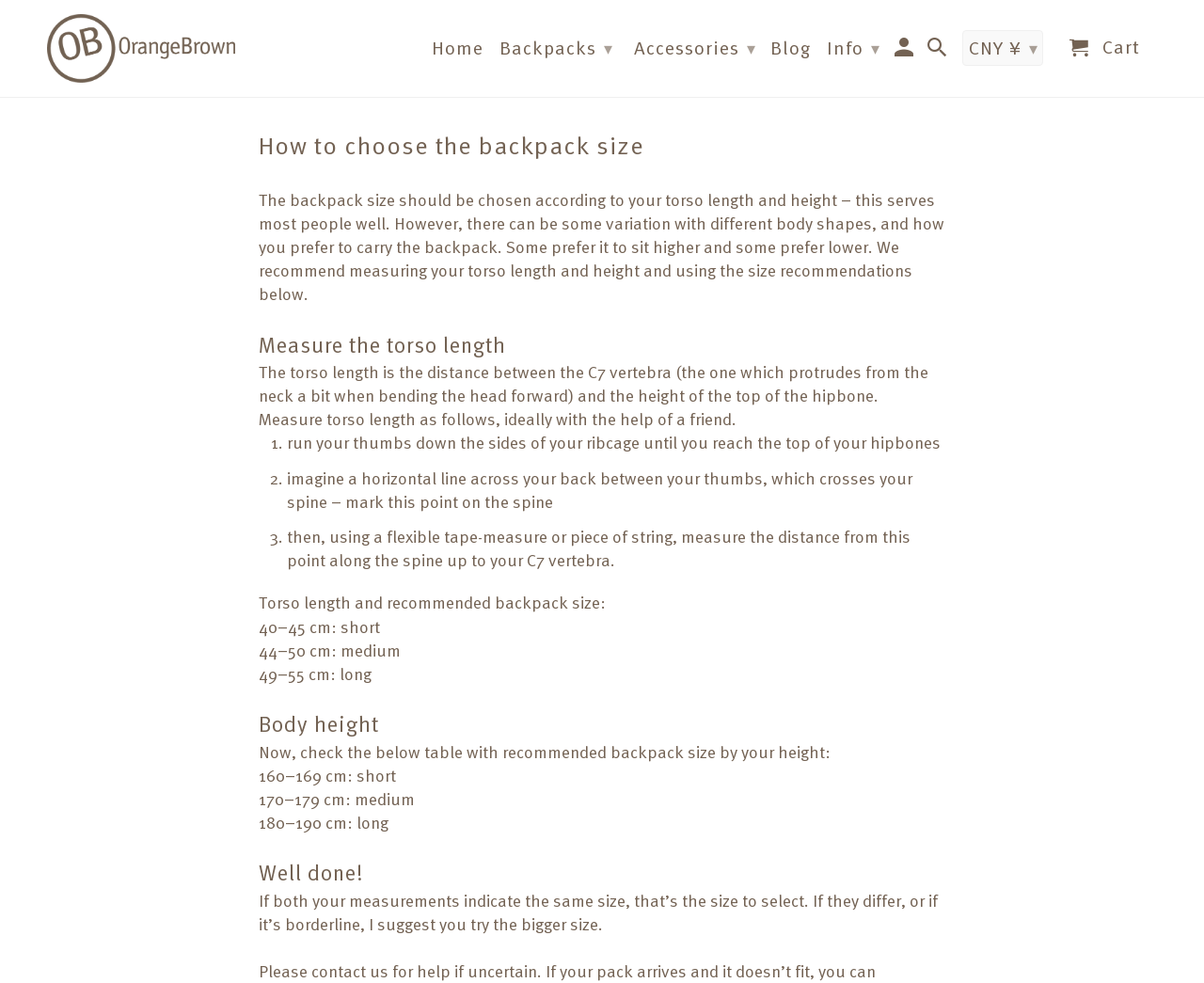Answer this question in one word or a short phrase: How many steps are involved in measuring the torso length?

3